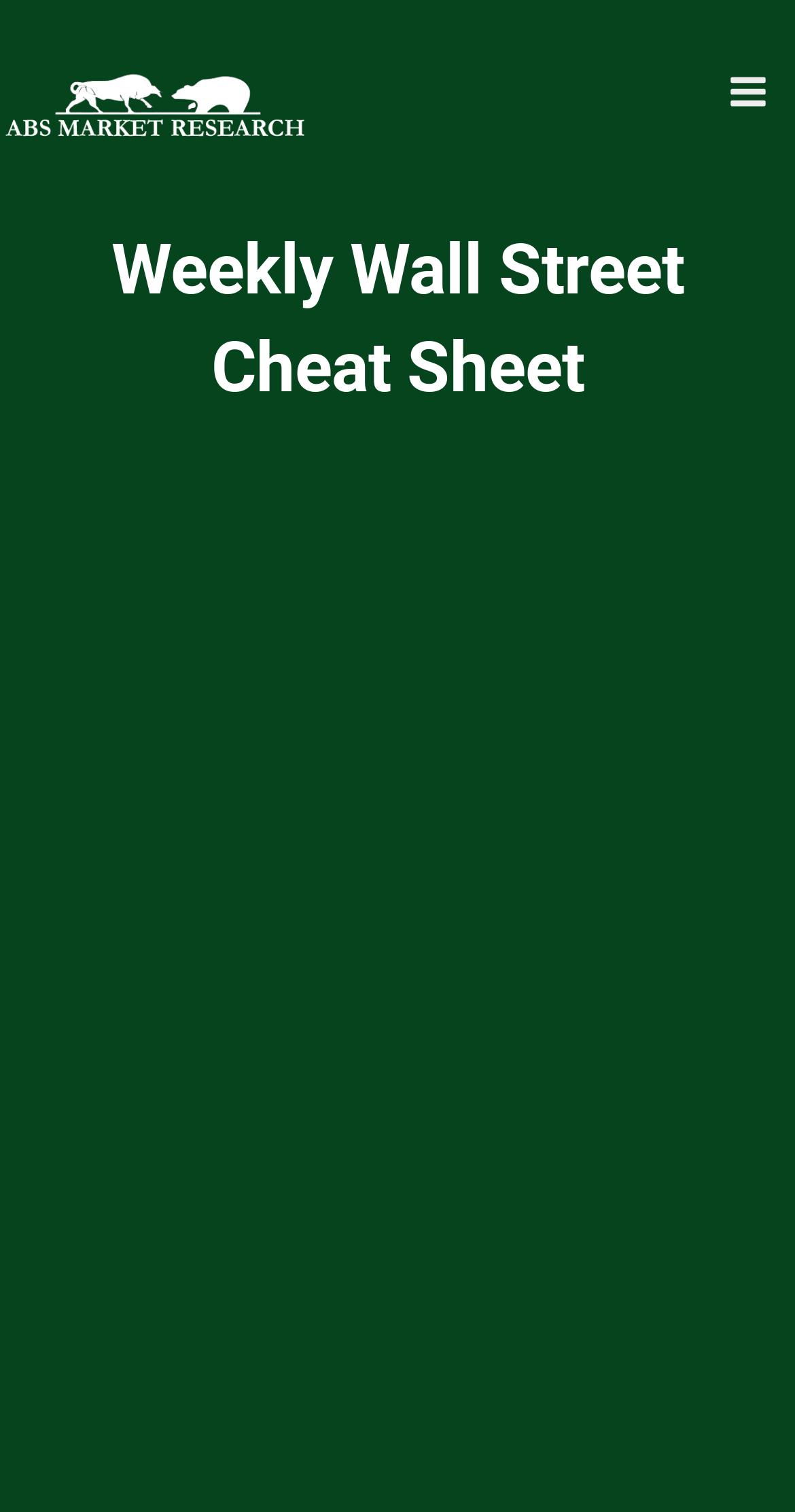Extract the bounding box of the UI element described as: "[Get Your Free Cheat Sheet]".

[0.108, 0.693, 0.892, 0.785]